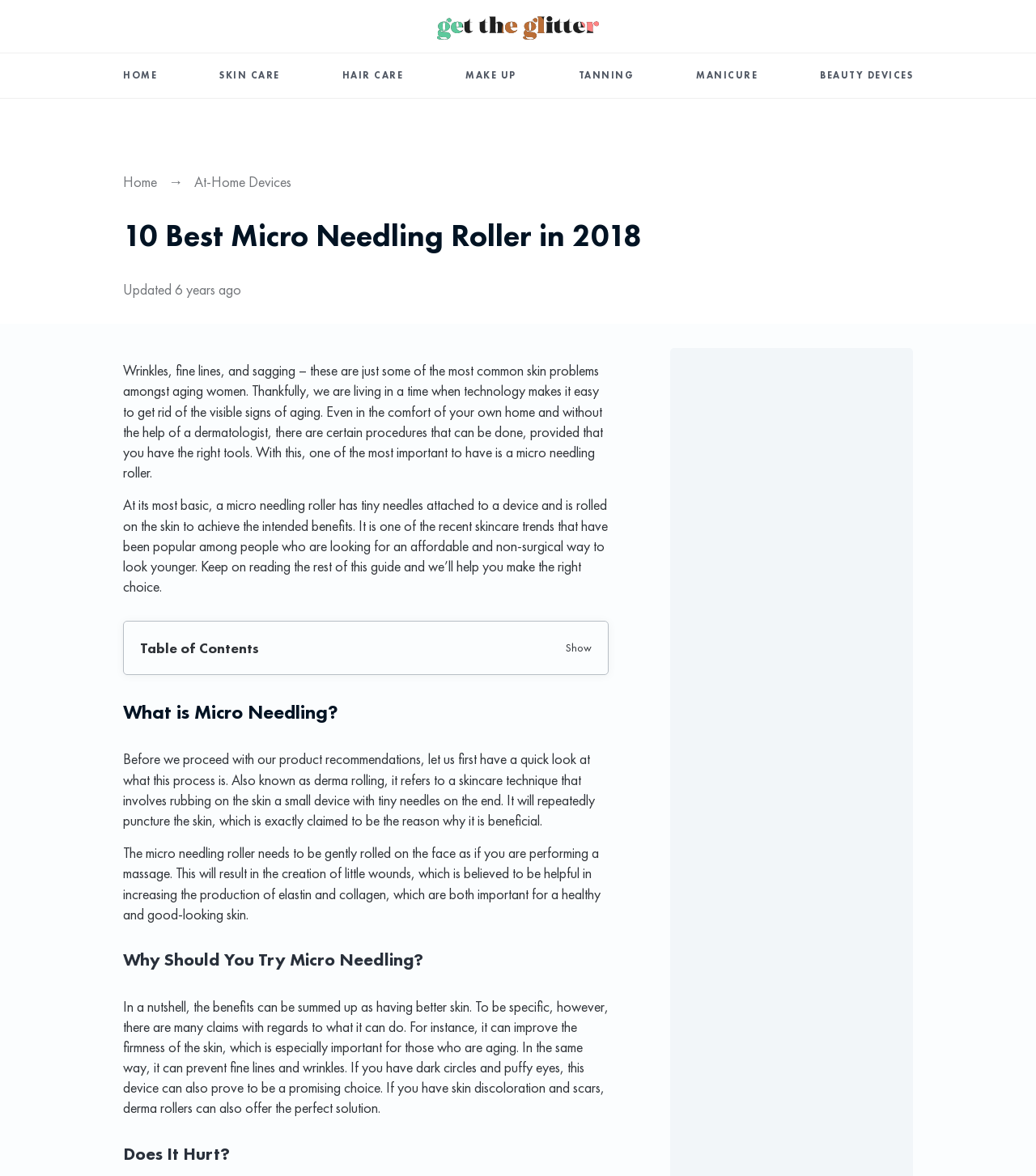Determine the bounding box coordinates of the region to click in order to accomplish the following instruction: "Go to the 'SKIN CARE' page". Provide the coordinates as four float numbers between 0 and 1, specifically [left, top, right, bottom].

[0.212, 0.045, 0.27, 0.083]